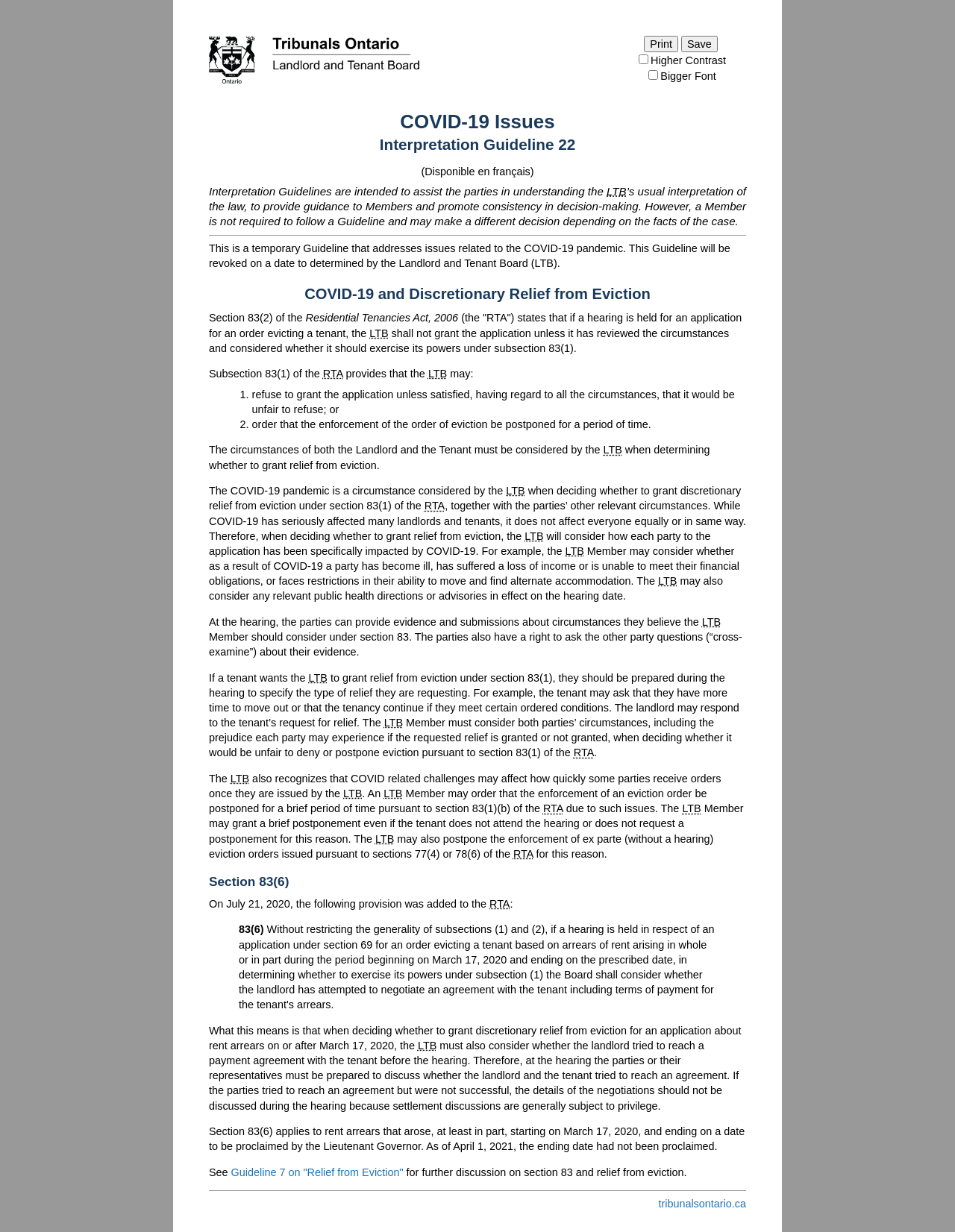Generate a comprehensive description of the webpage.

This webpage is about the COVID-19 Issues Interpretation Guideline 22 provided by the Landlord and Tenant Board (LTB). At the top of the page, there is a logo of the LTB, accompanied by a heading that displays the title of the guideline. Below the logo, there are two buttons, "Print" and "Save", and two checkboxes, "Higher Contrast" and "Bigger Font", which are likely used to customize the display of the webpage.

The main content of the webpage is divided into sections, each with a heading that describes the topic being discussed. The first section explains the purpose of the interpretation guidelines, which are intended to assist parties in understanding the law and provide guidance to members of the LTB. The section also notes that the guidelines are not binding and that members may make different decisions depending on the facts of the case.

The second section, "COVID-19 and Discretionary Relief from Eviction", discusses the circumstances under which the LTB may grant relief from eviction to tenants. The section explains that the LTB must consider the circumstances of both the landlord and the tenant, including how they have been impacted by the COVID-19 pandemic. The LTB may also consider public health directions or advisories in effect on the hearing date.

The webpage also explains the process of requesting relief from eviction, including the type of evidence that parties may provide and the right to cross-examine each other. The LTB member must consider both parties' circumstances, including the prejudice each party may experience if the requested relief is granted or not granted, when deciding whether to grant relief from eviction.

Throughout the webpage, there are several instances of the abbreviation "LTB" and "RTA", which stand for Landlord and Tenant Board and Residential Tenancies Act, respectively. The webpage also includes a separator line that divides the sections of the content.